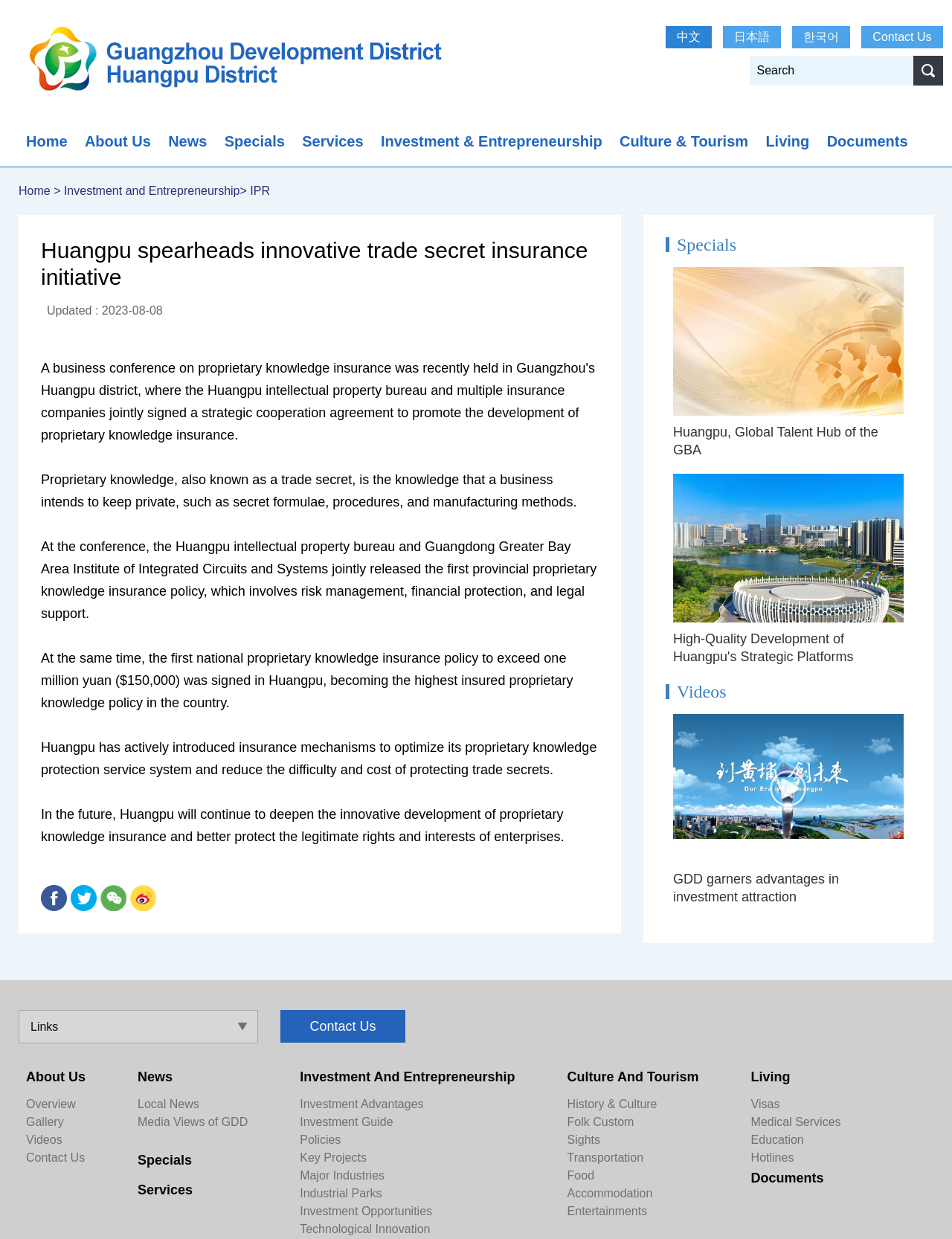What is the topic of the conference mentioned in the webpage?
Offer a detailed and exhaustive answer to the question.

The webpage mentions a conference held in Guangzhou's Huangpu district, where a strategic cooperation agreement was signed between the Huangpu intellectual property bureau and multiple insurance companies. The topic of the conference is proprietary knowledge insurance, which is further explained in the webpage as a type of insurance that involves risk management, financial protection, and legal support for businesses.